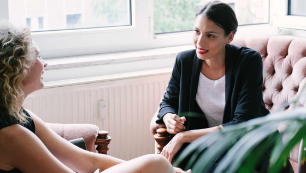What is the color of the top worn by one of the women?
Respond to the question with a well-detailed and thorough answer.

The caption describes one of the women as dressed in a black blazer and white top, which implies that the top is white in color.